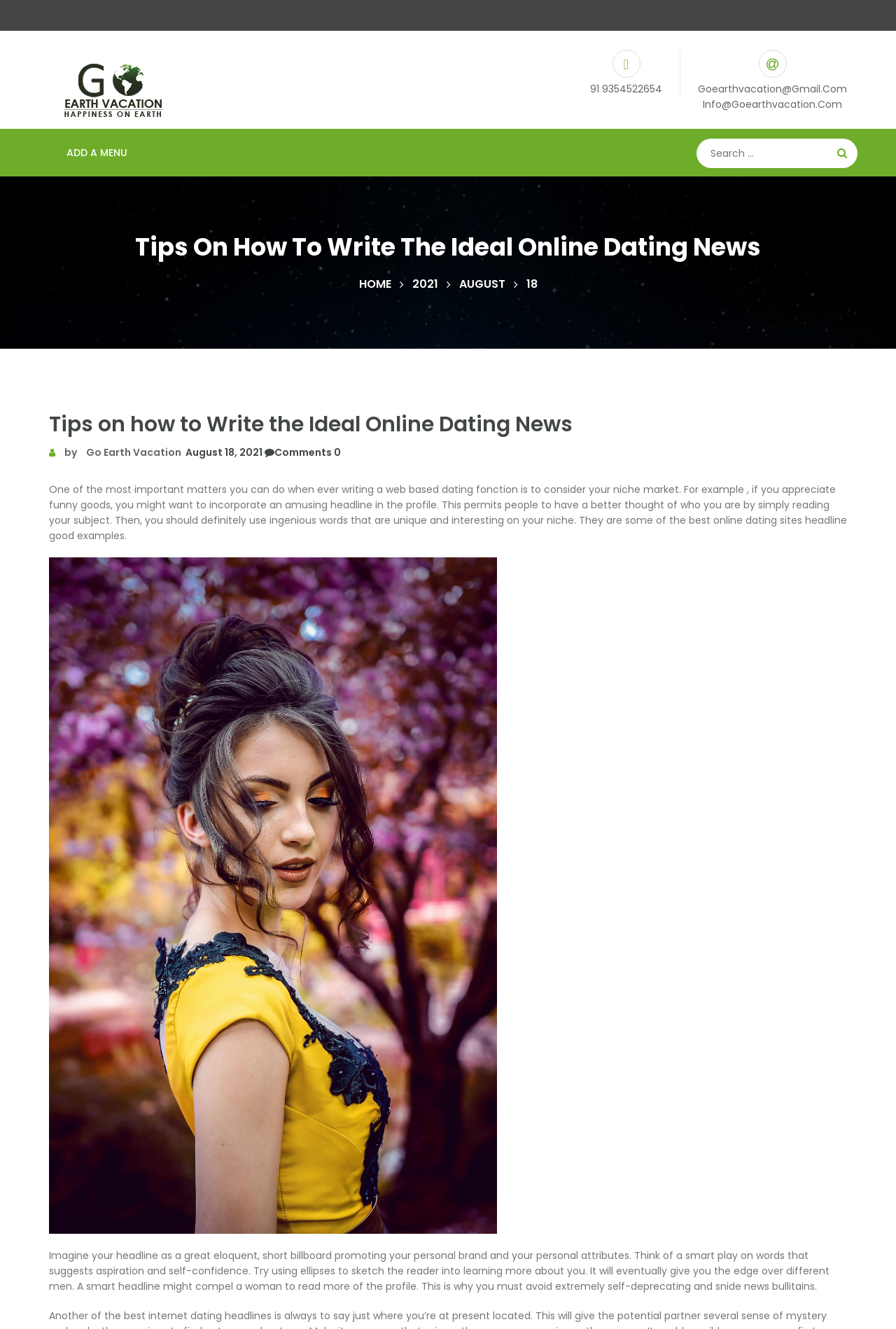Please determine the bounding box coordinates of the element to click in order to execute the following instruction: "Go to the 'Next' page". The coordinates should be four float numbers between 0 and 1, specified as [left, top, right, bottom].

None